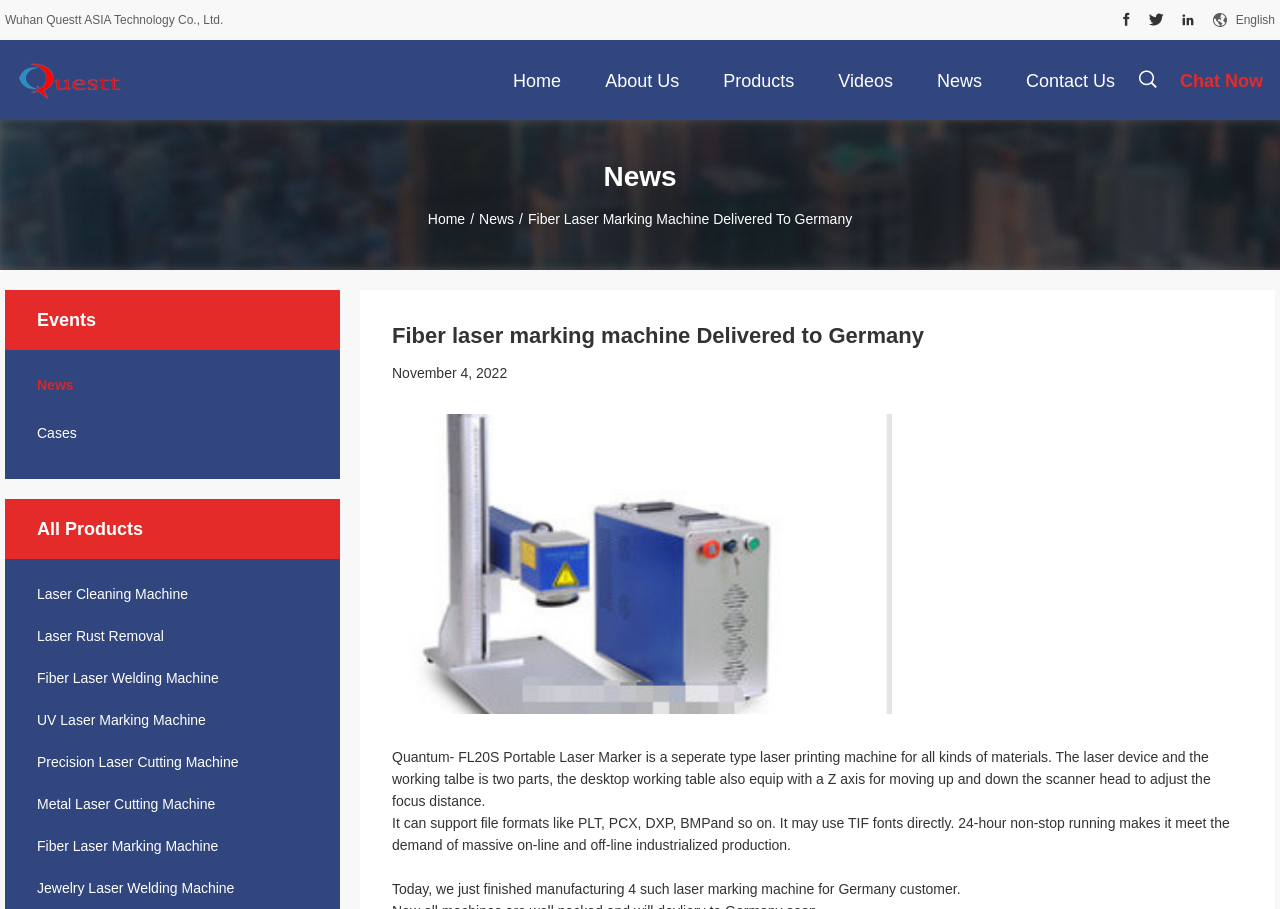Please locate the bounding box coordinates of the region I need to click to follow this instruction: "visit the Chickens page".

None